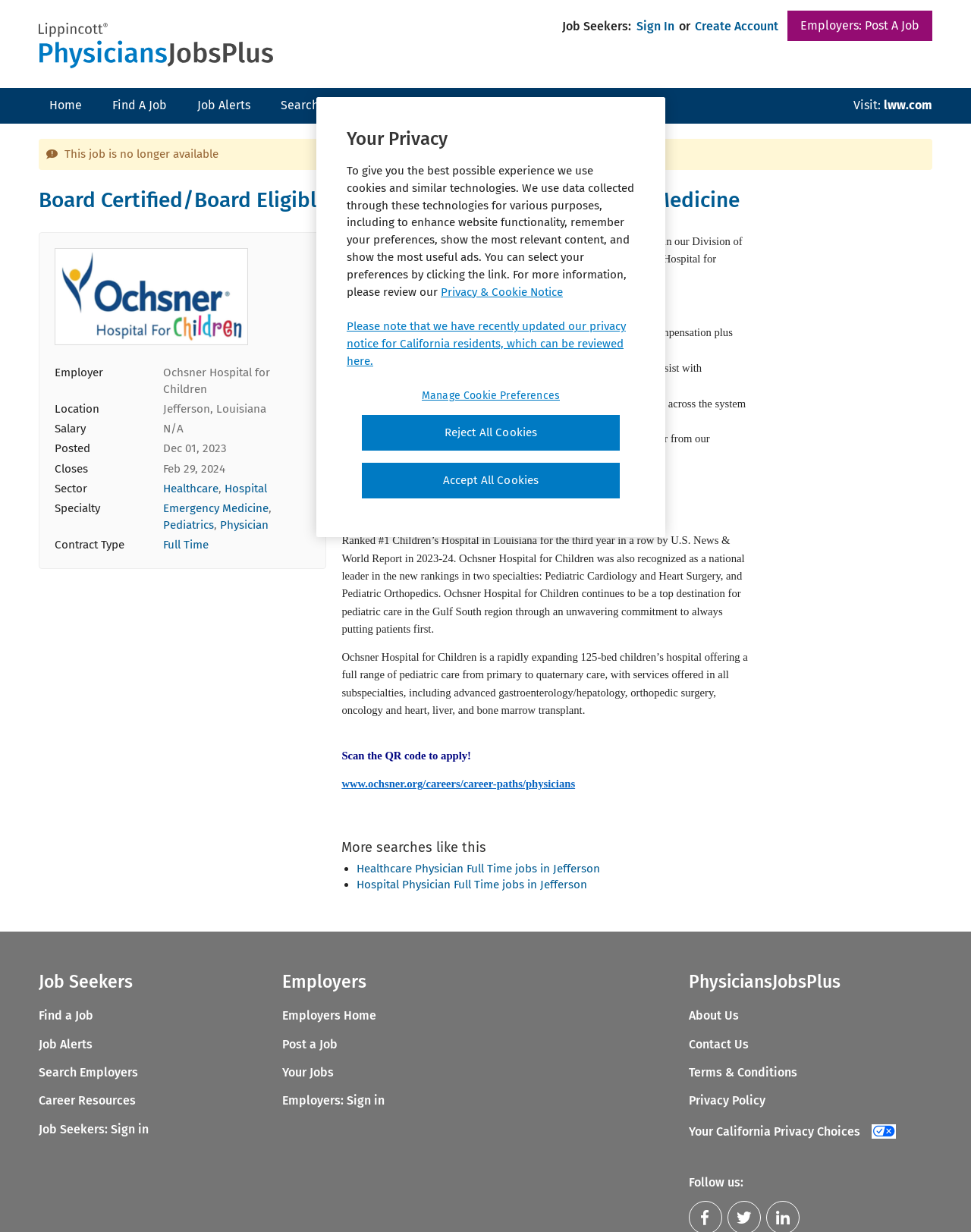Examine the image and give a thorough answer to the following question:
Where is the job location?

The job location can be found in the description list detail element on the webpage, which is 'Location: Jefferson, Louisiana'.